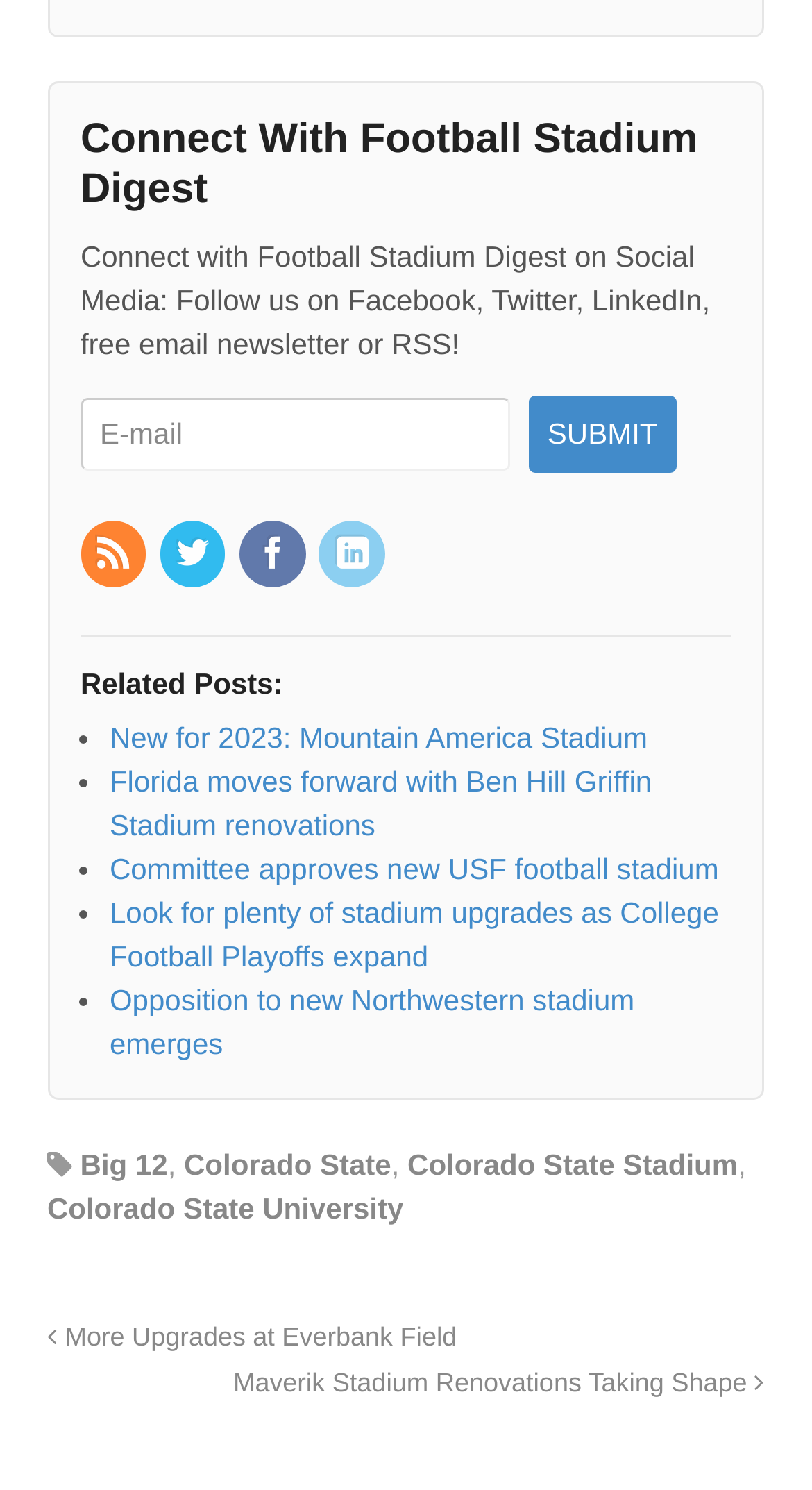Given the element description: "Maverik Stadium Renovations Taking Shape", predict the bounding box coordinates of this UI element. The coordinates must be four float numbers between 0 and 1, given as [left, top, right, bottom].

[0.287, 0.918, 0.942, 0.937]